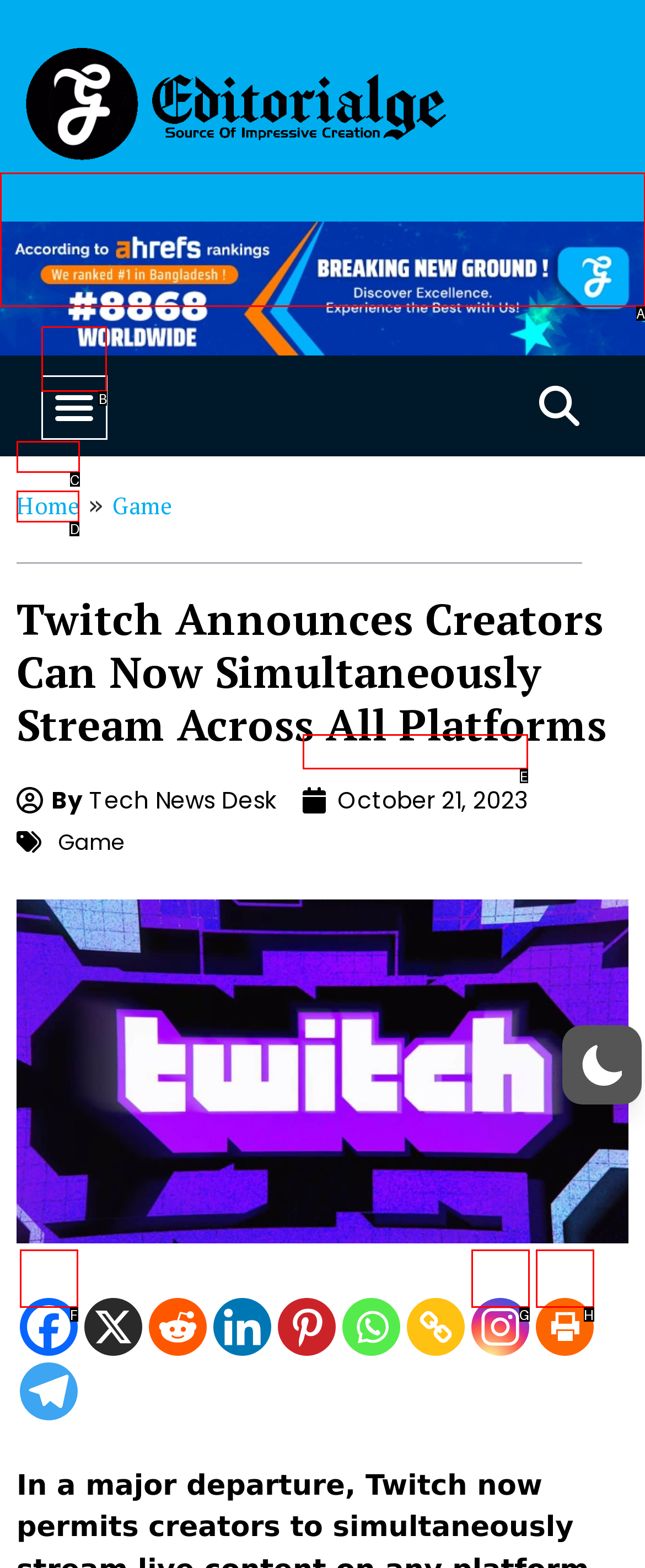What option should I click on to execute the task: Go to the home page? Give the letter from the available choices.

D